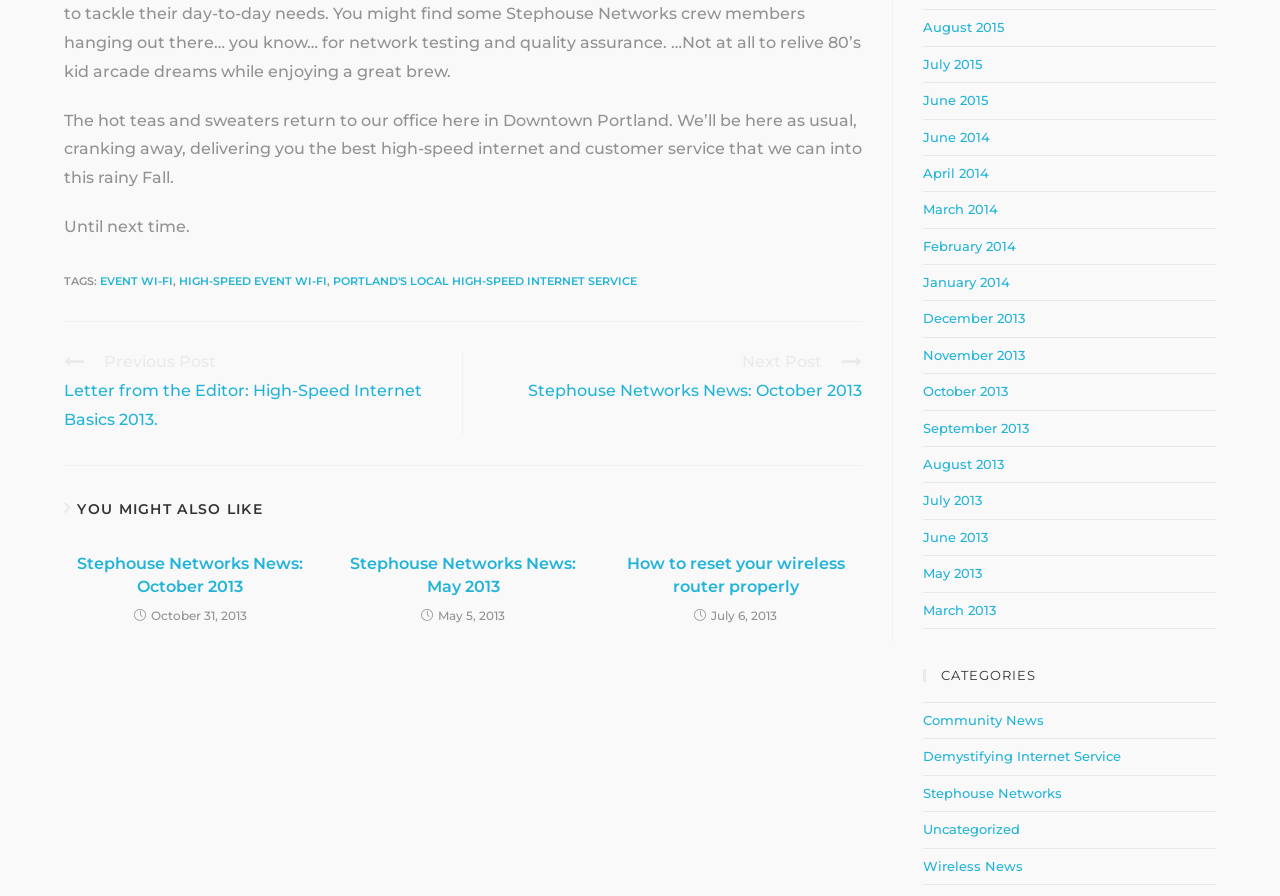Identify the bounding box coordinates of the element to click to follow this instruction: 'Read 'Stephouse Networks News: October 2013''. Ensure the coordinates are four float values between 0 and 1, provided as [left, top, right, bottom].

[0.059, 0.617, 0.238, 0.667]